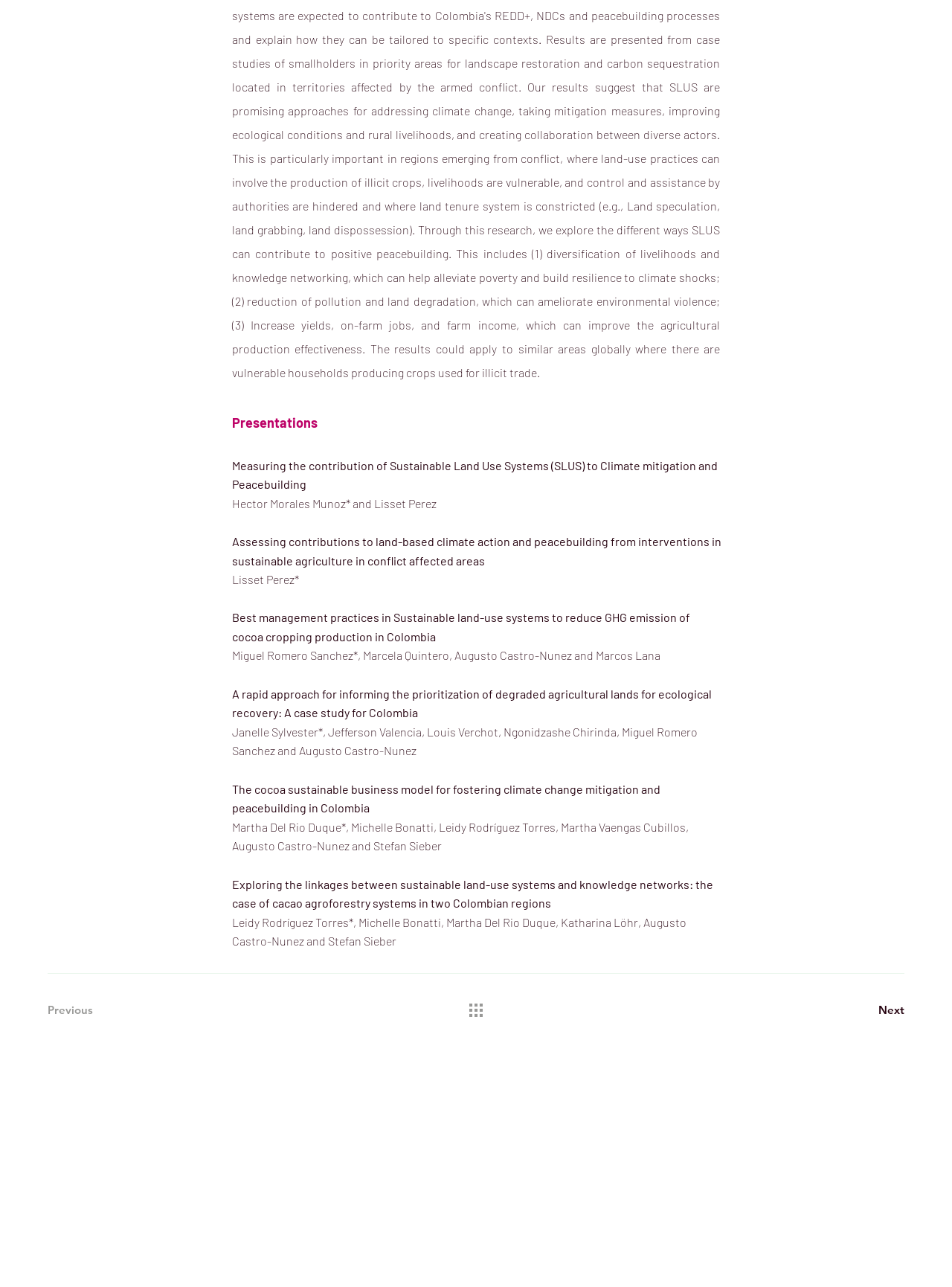Please specify the bounding box coordinates of the region to click in order to perform the following instruction: "Go to 'Home'".

[0.227, 0.819, 0.295, 0.852]